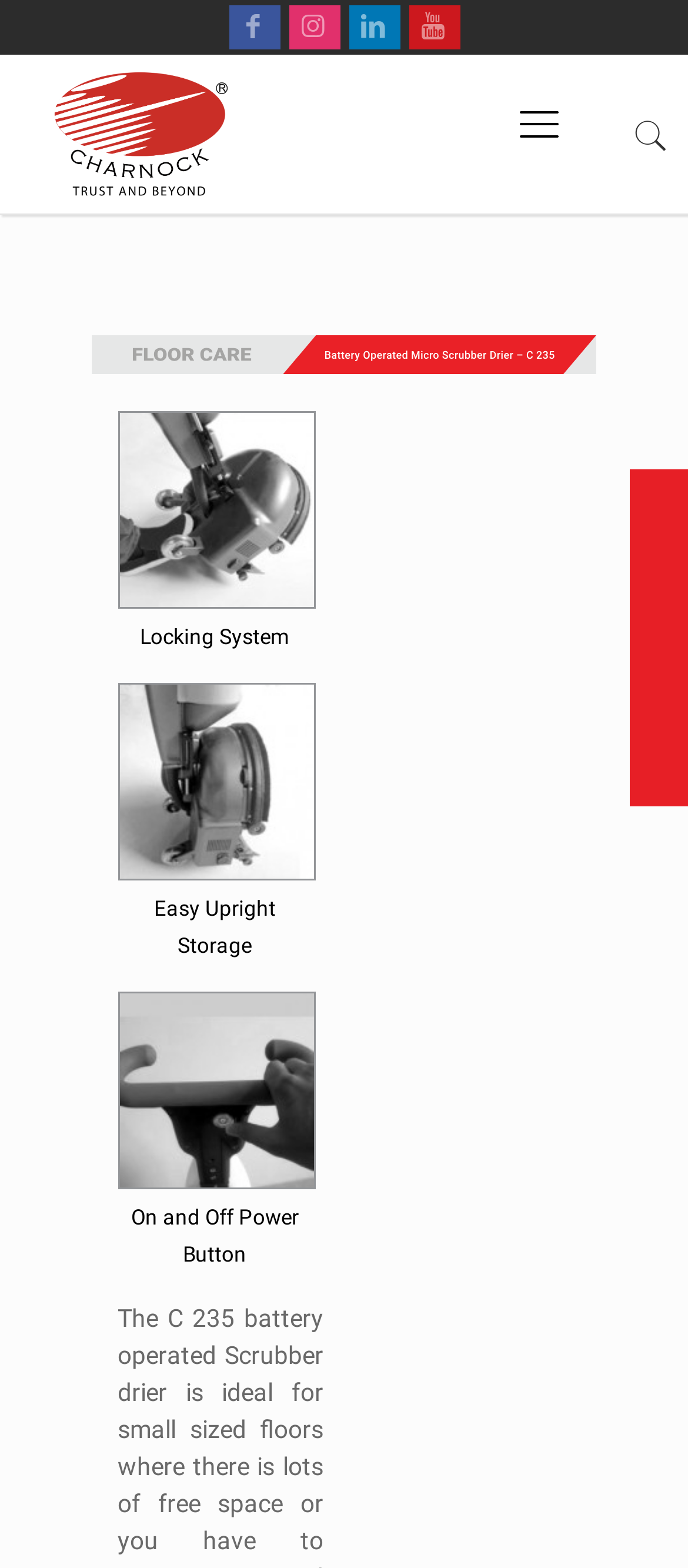What is the name of the product shown in the image?
Please provide a single word or phrase as your answer based on the screenshot.

C-235